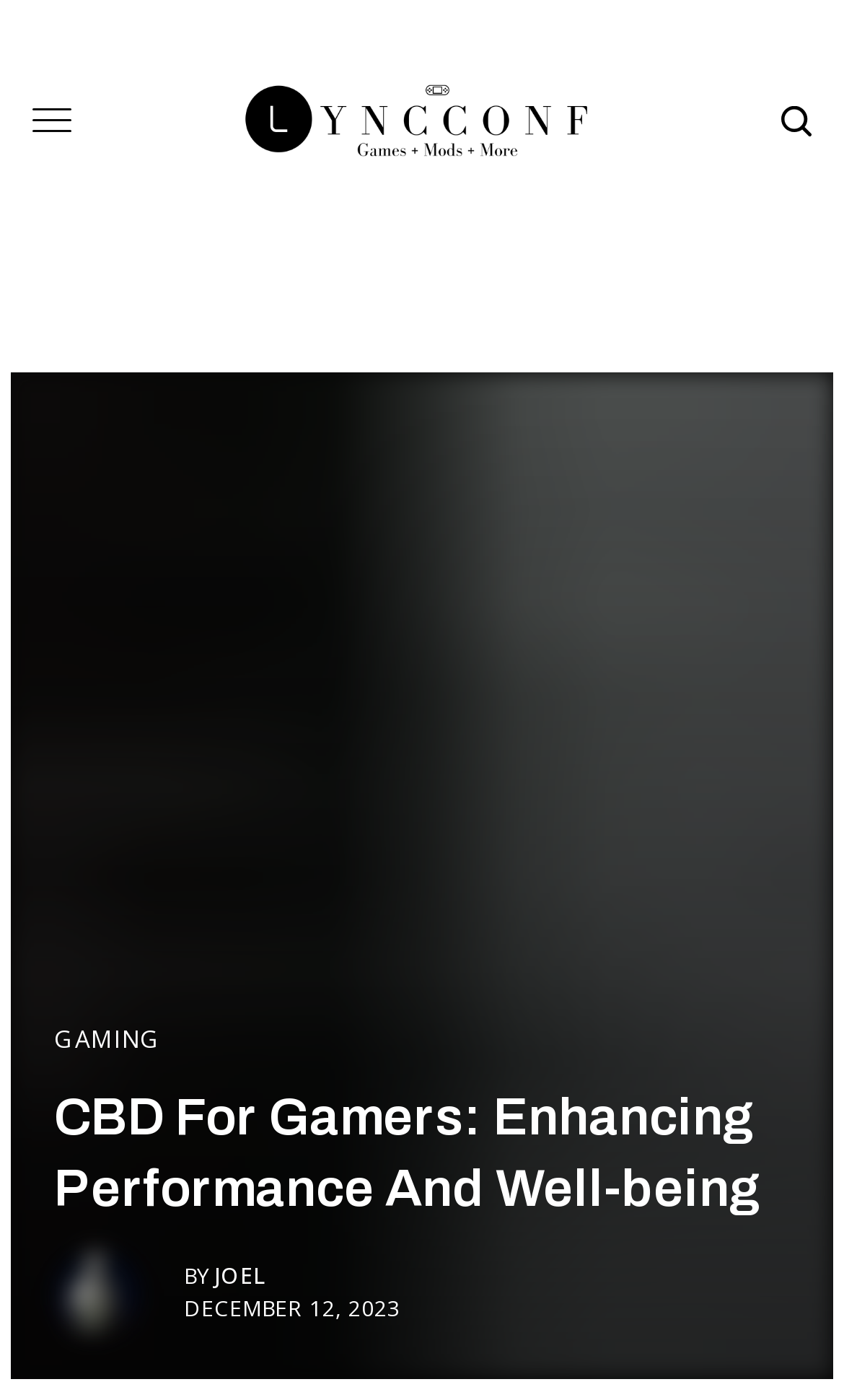How many images are on the webpage?
Answer the question using a single word or phrase, according to the image.

2